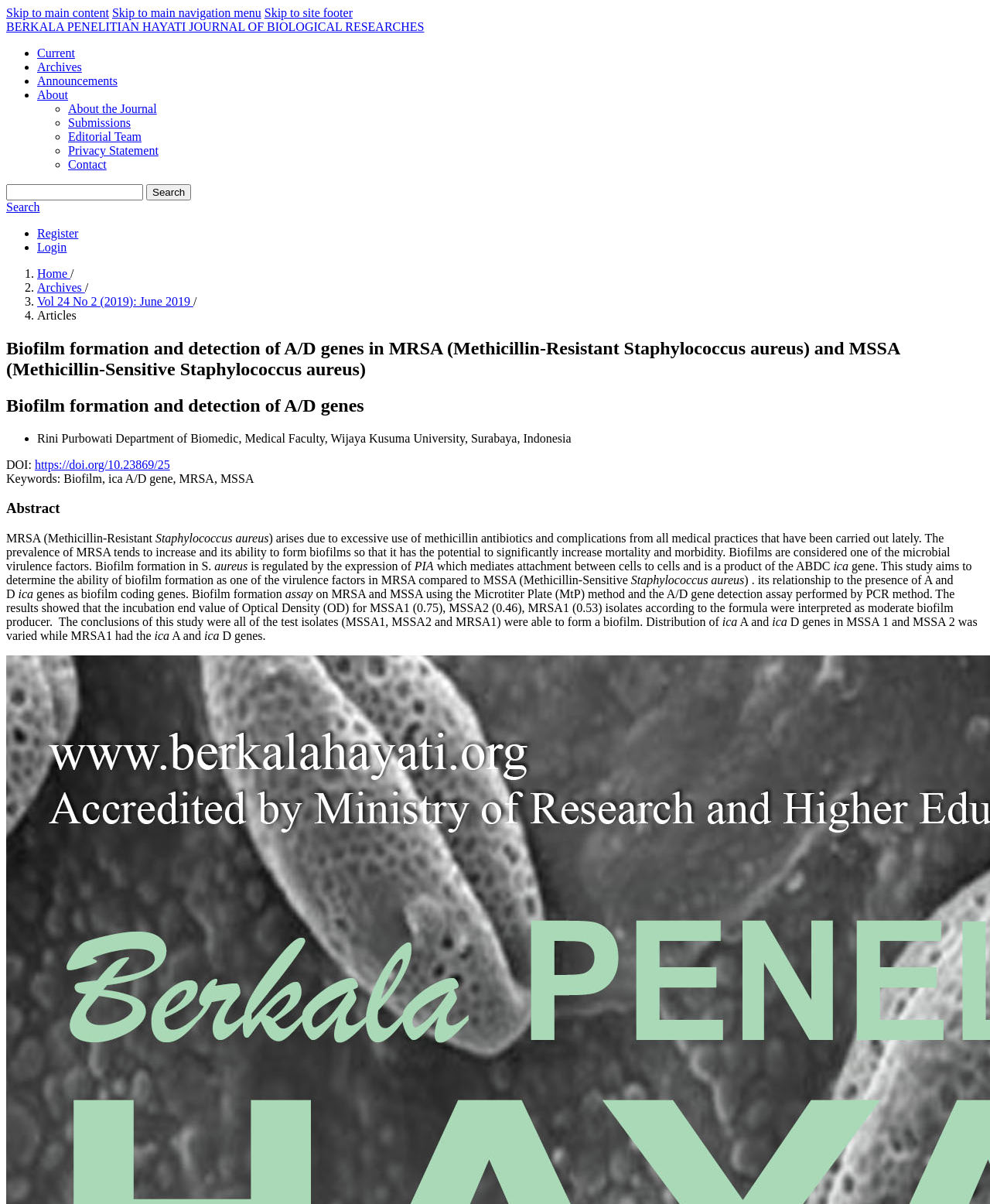Find the bounding box coordinates of the area that needs to be clicked in order to achieve the following instruction: "Skip to main content". The coordinates should be specified as four float numbers between 0 and 1, i.e., [left, top, right, bottom].

[0.006, 0.005, 0.11, 0.016]